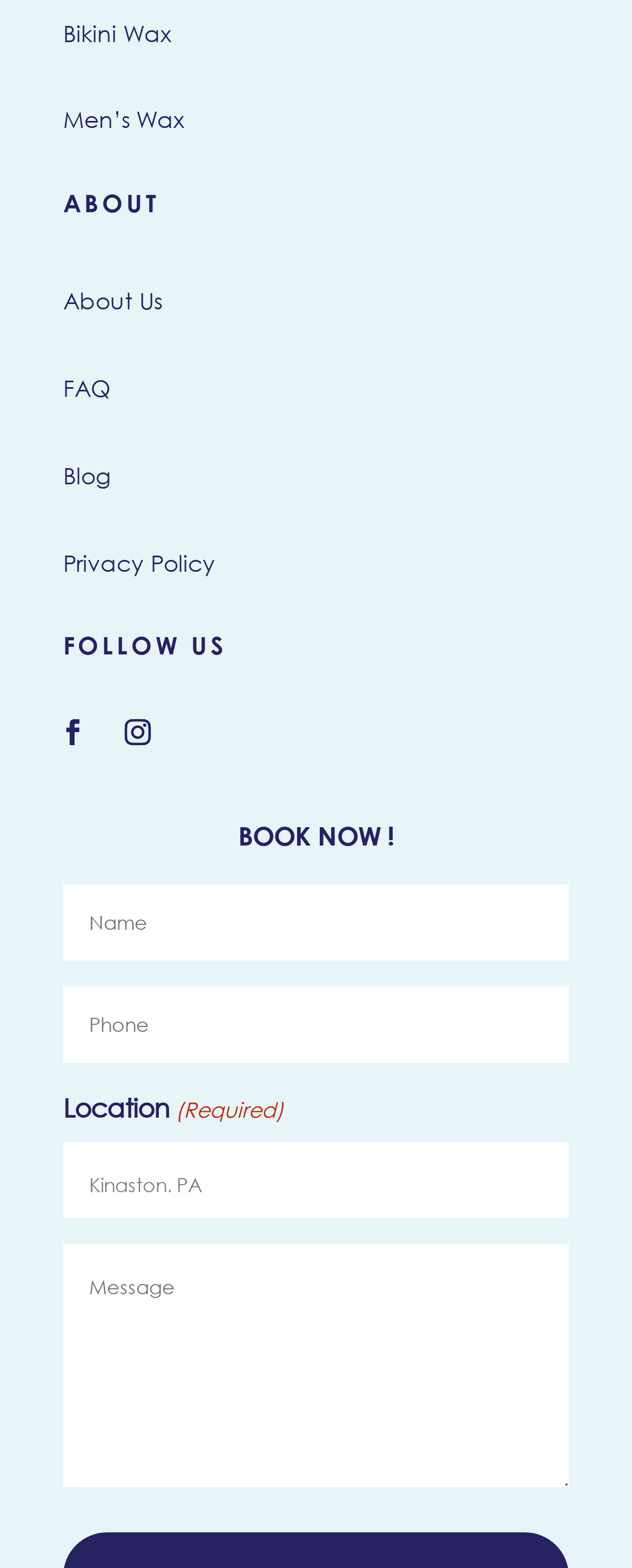Identify the bounding box for the described UI element: "Blog".

[0.1, 0.293, 0.174, 0.313]